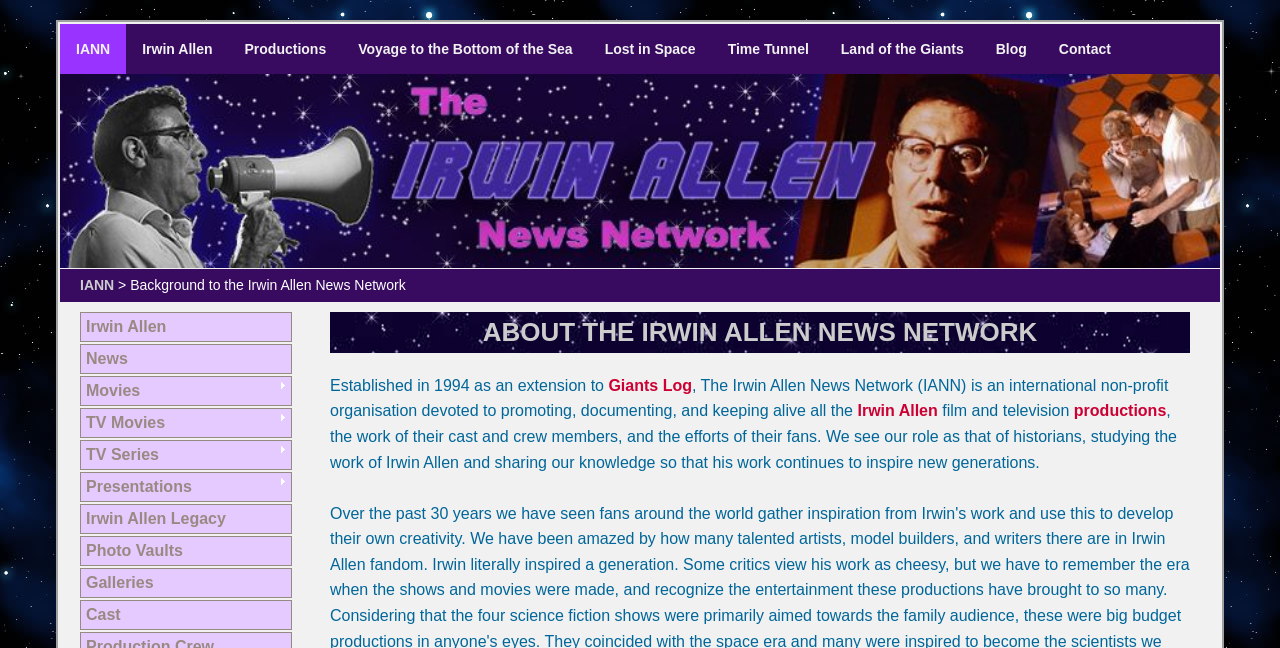Indicate the bounding box coordinates of the clickable region to achieve the following instruction: "Learn about the Irwin Allen Legacy."

[0.063, 0.779, 0.227, 0.822]